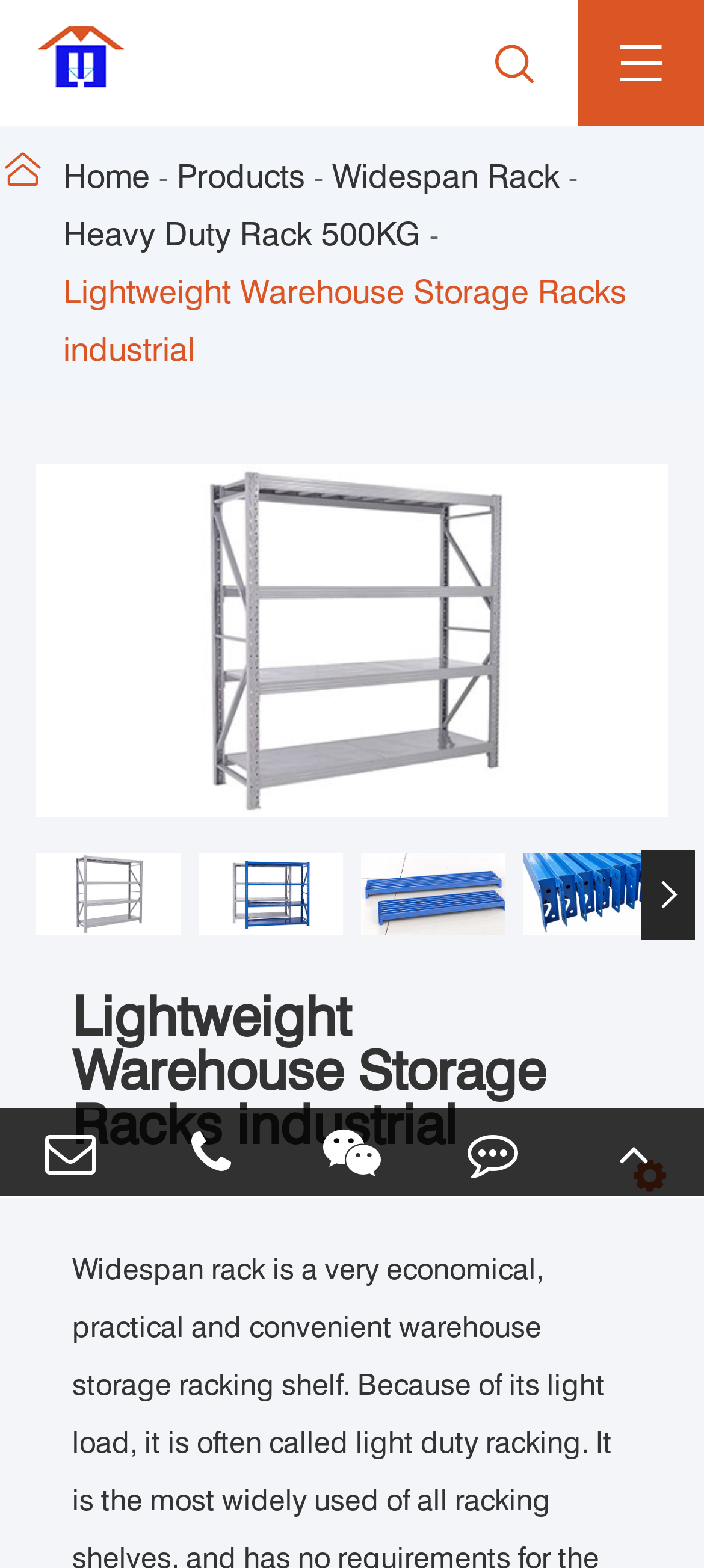Respond to the following question with a brief word or phrase:
What is the company name?

Guangzhou Maobang Storage Equipment Co., Ltd.